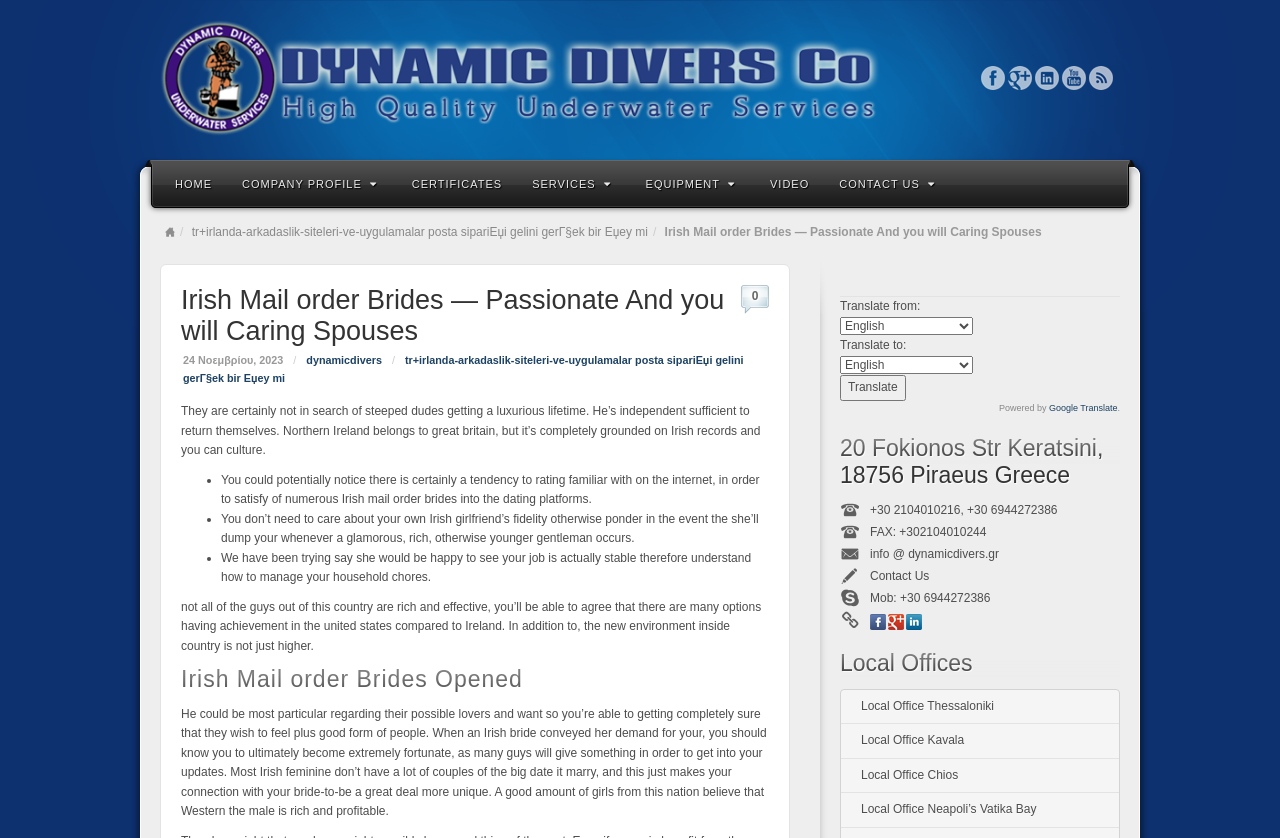Determine the bounding box coordinates of the UI element that matches the following description: "Local Office Chios". The coordinates should be four float numbers between 0 and 1 in the format [left, top, right, bottom].

[0.657, 0.905, 0.874, 0.945]